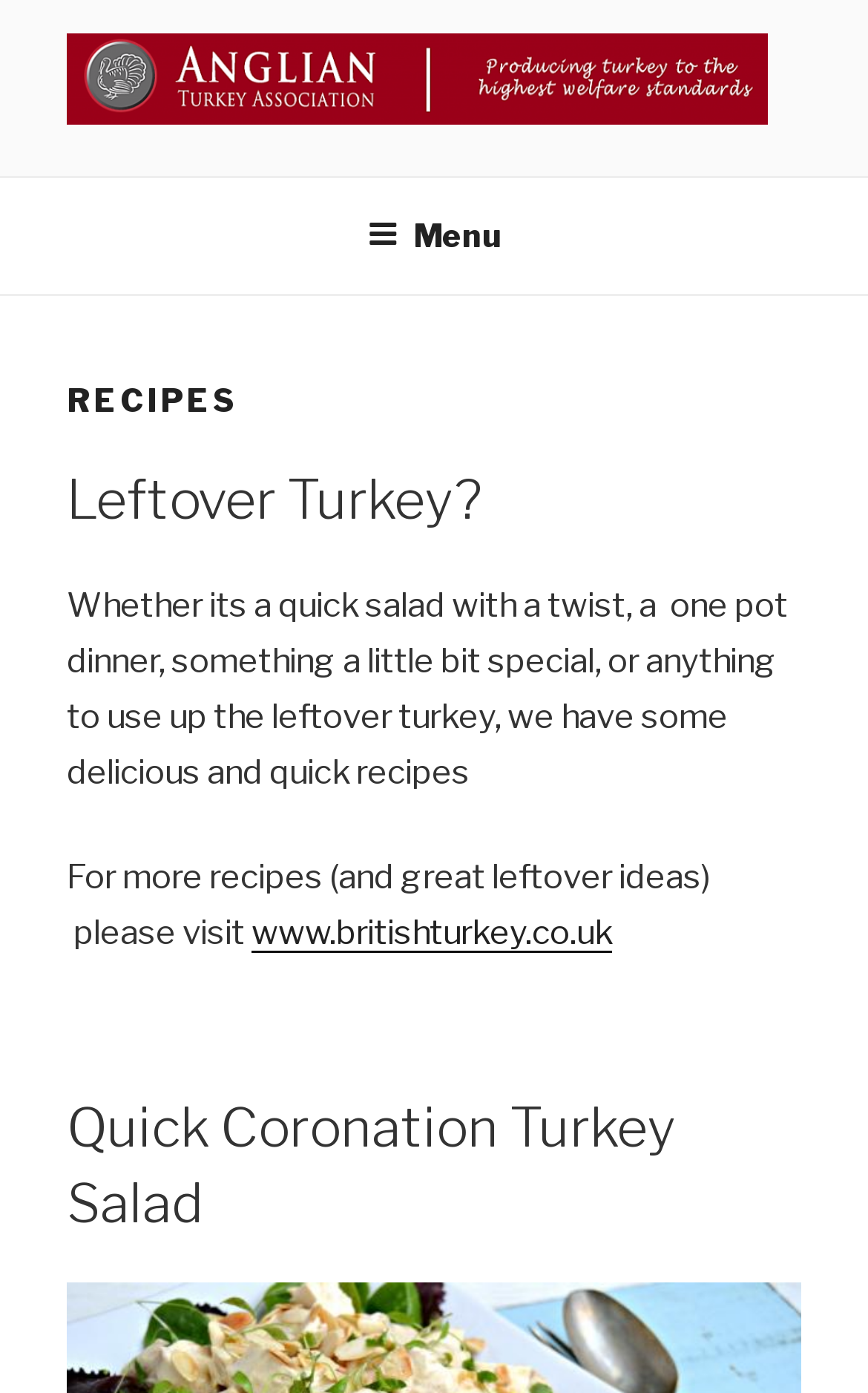What type of recipes are available on this website?
Analyze the image and provide a thorough answer to the question.

The website provides various turkey recipes, including Quick Coronation Turkey Salad, One Step Creamy Turkey Bake, and Sticky Honey Soy Turkey, as indicated by the headings and StaticText elements.